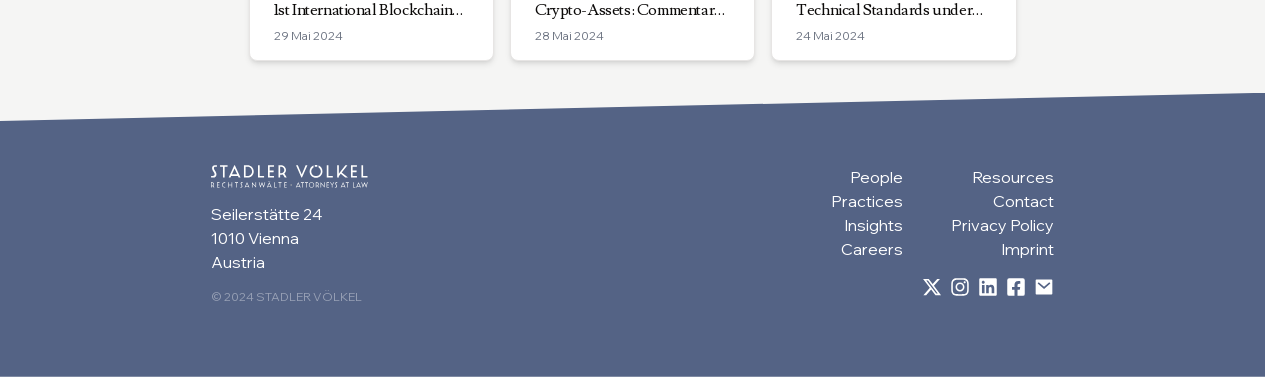What are the main sections of the website?
Provide a detailed and well-explained answer to the question.

The main sections of the website can be found in the middle of the webpage, where a series of links are listed. These links are 'People', 'Practices', 'Insights', 'Careers', 'Resources', and 'Contact'.